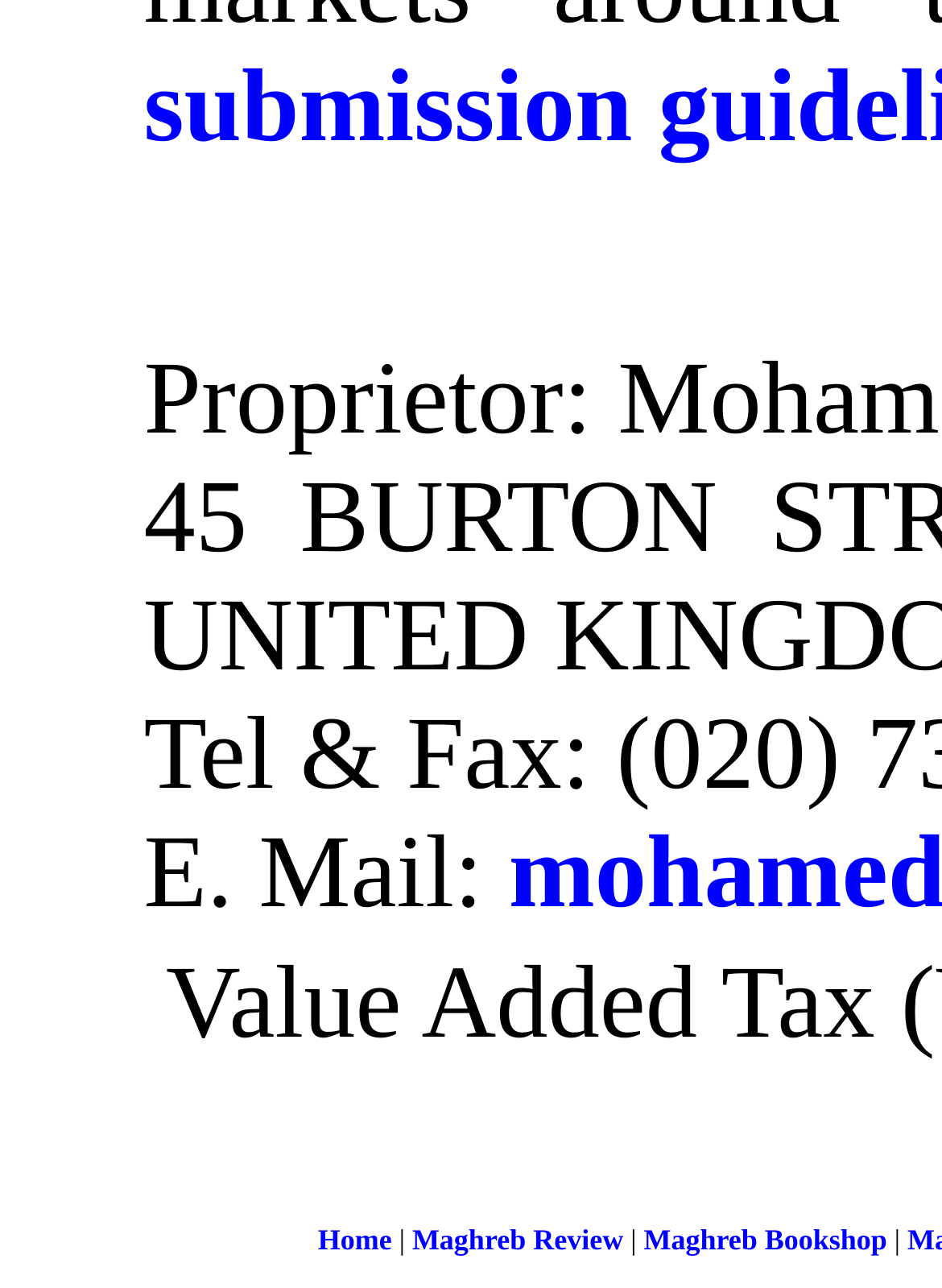Respond to the following query with just one word or a short phrase: 
What is the text to the left of the 'Maghreb Review' link?

|